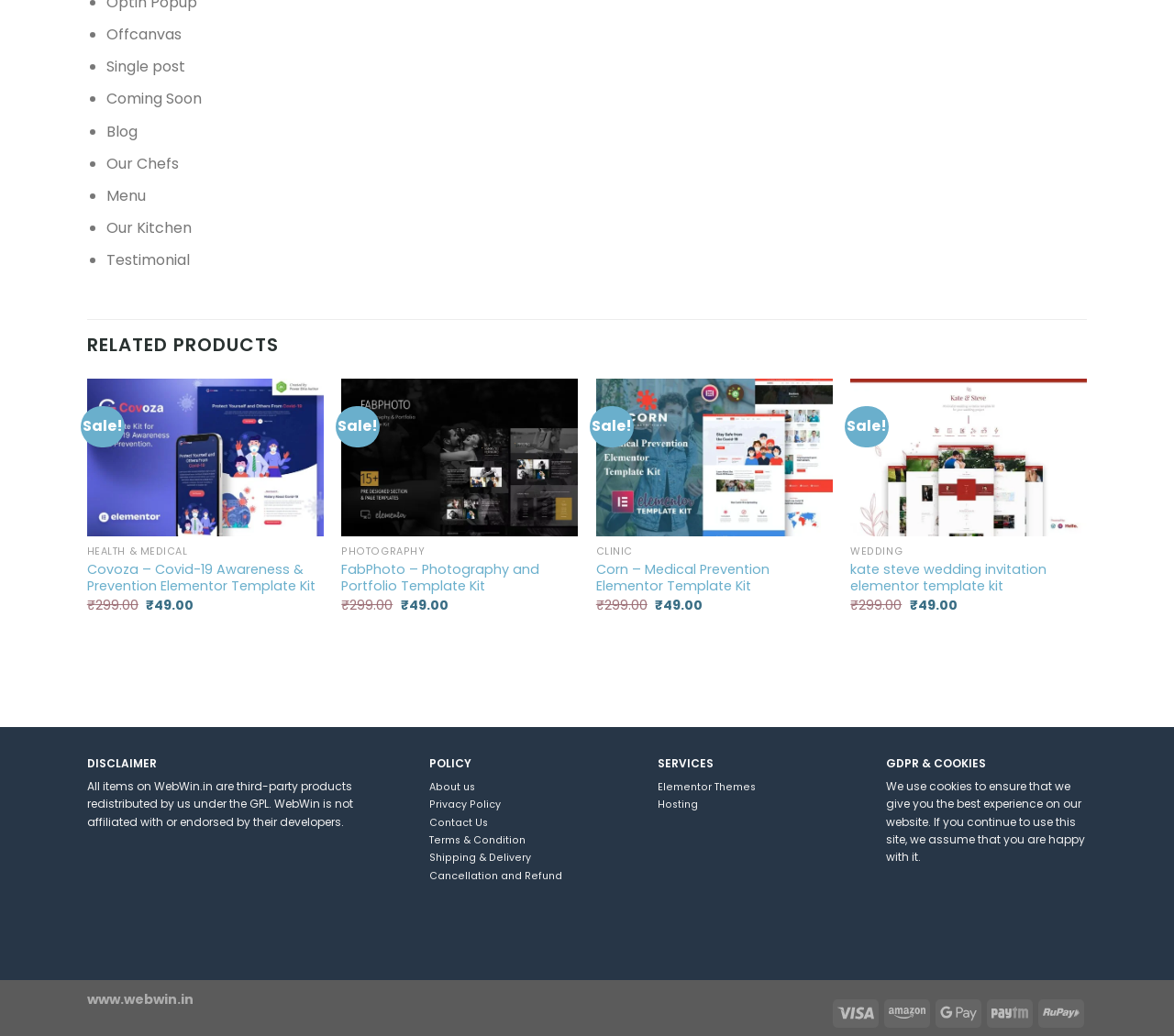Please specify the bounding box coordinates of the element that should be clicked to execute the given instruction: 'Click on the 'Donate' link'. Ensure the coordinates are four float numbers between 0 and 1, expressed as [left, top, right, bottom].

None